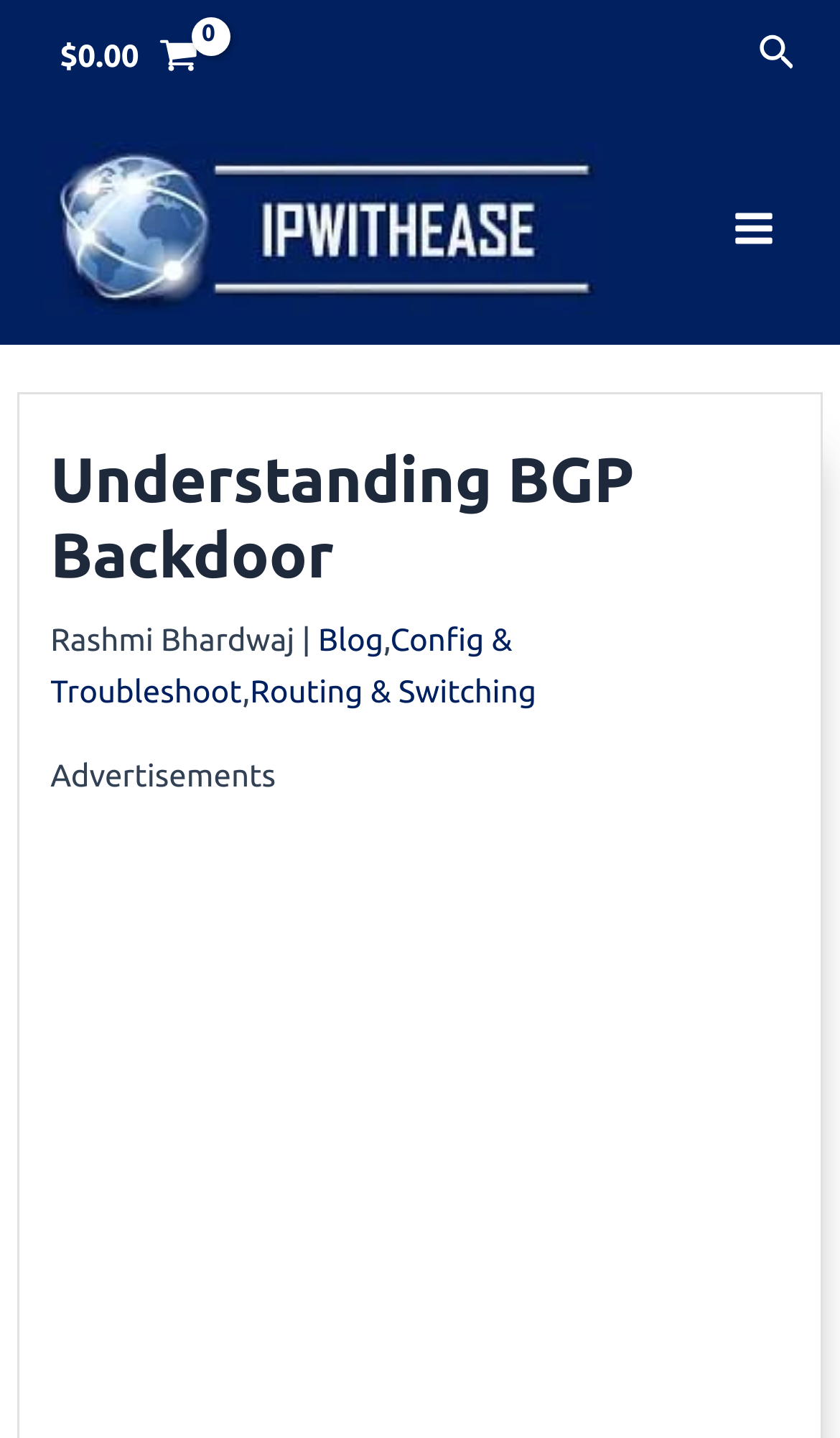Based on the element description "$0.00", predict the bounding box coordinates of the UI element.

[0.051, 0.0, 0.257, 0.076]